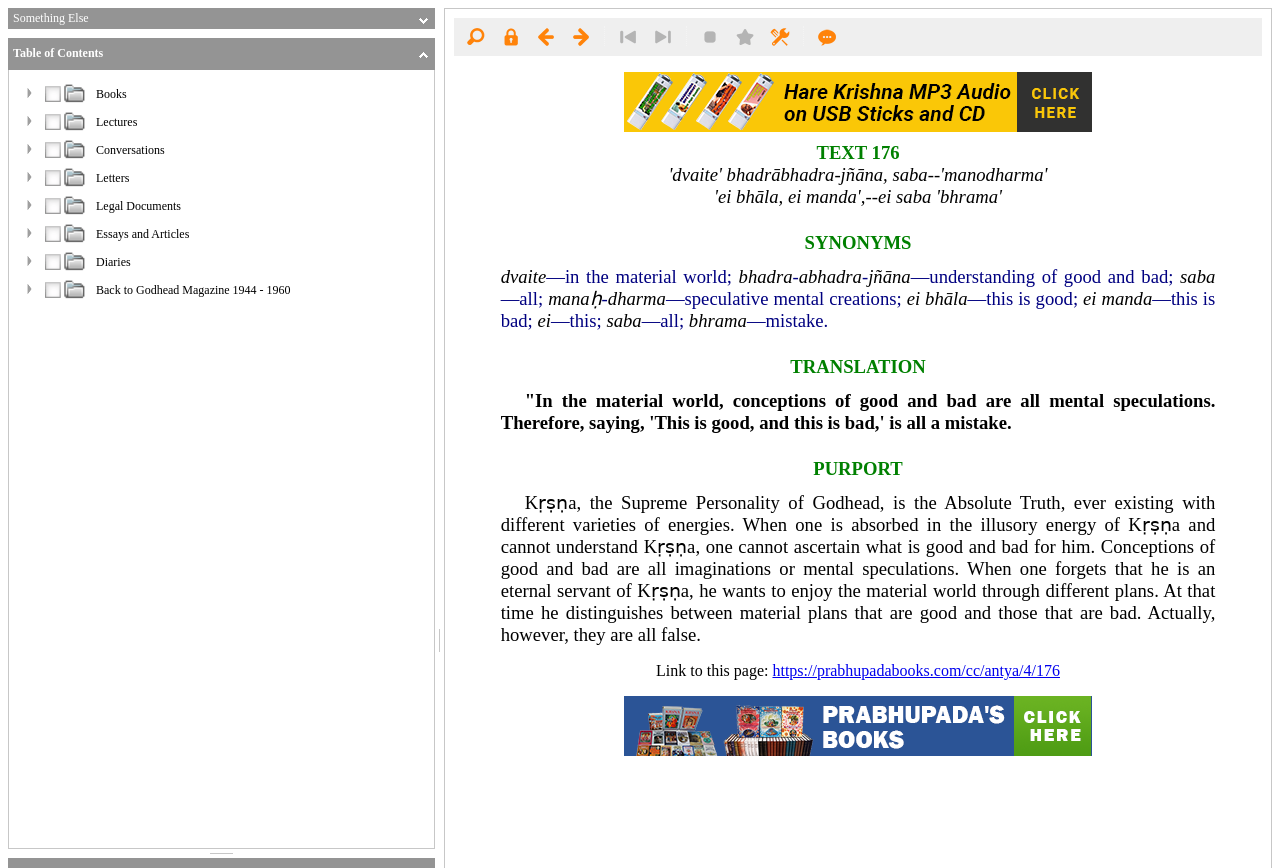Summarize the webpage comprehensively, mentioning all visible components.

The webpage is dedicated to Srila Prabhupada's original books. At the top, there is a static text "Something Else" followed by another static text "Table of Contents". Below these texts, there is a layout table with multiple rows, each containing a layout table cell with a category title, such as "Books", "Lectures", "Conversations", "Letters", "Legal Documents", "Essays and Articles", and "Diaries". 

Each category title is accompanied by a set of small images, four in each row, arranged horizontally. The images are evenly spaced and aligned with the category title. The category titles and images are centered within their respective layout table cells.

The layout table cells are stacked vertically, with each cell taking up a significant portion of the webpage's width. The overall structure of the webpage is organized and easy to navigate, with clear categorization of Srila Prabhupada's original works.